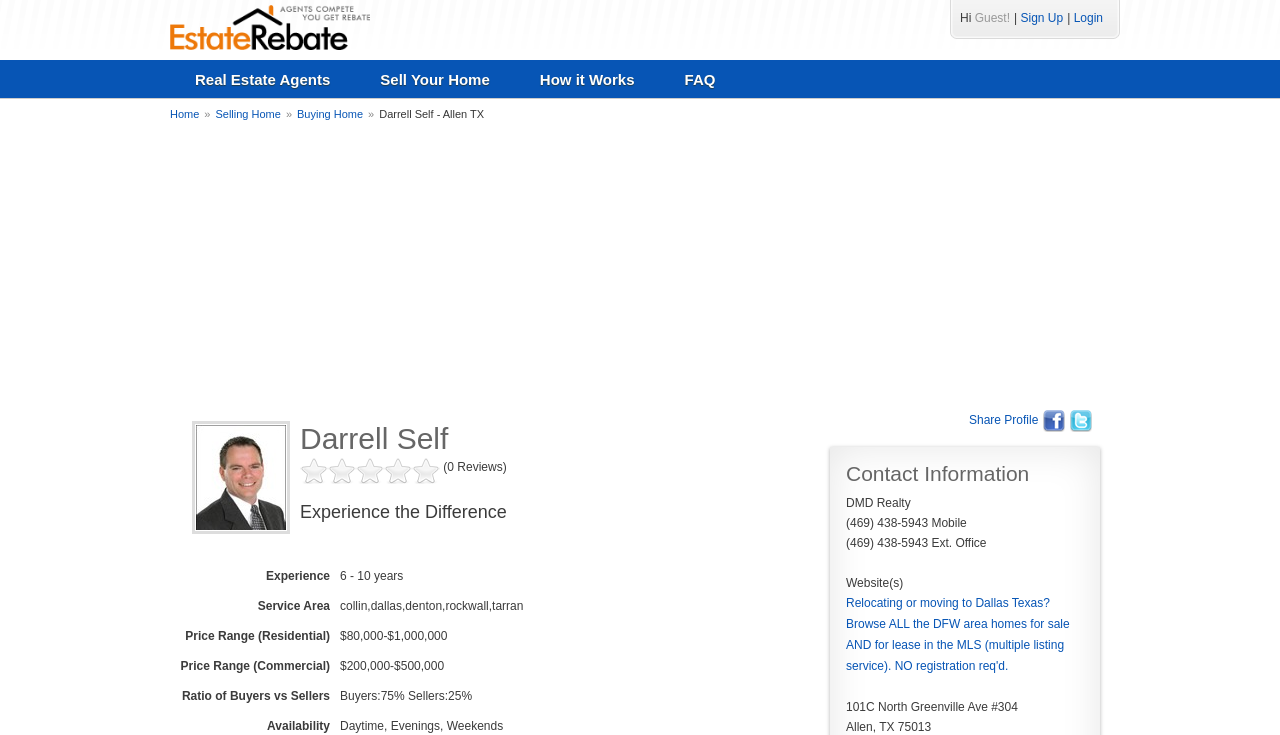What is the phone number of the real estate agent?
Please answer the question with a detailed and comprehensive explanation.

The phone number of the real estate agent can be found in the static text element with bounding box coordinates [0.661, 0.703, 0.728, 0.722], which contains the phone number '(469) 438-5943'.